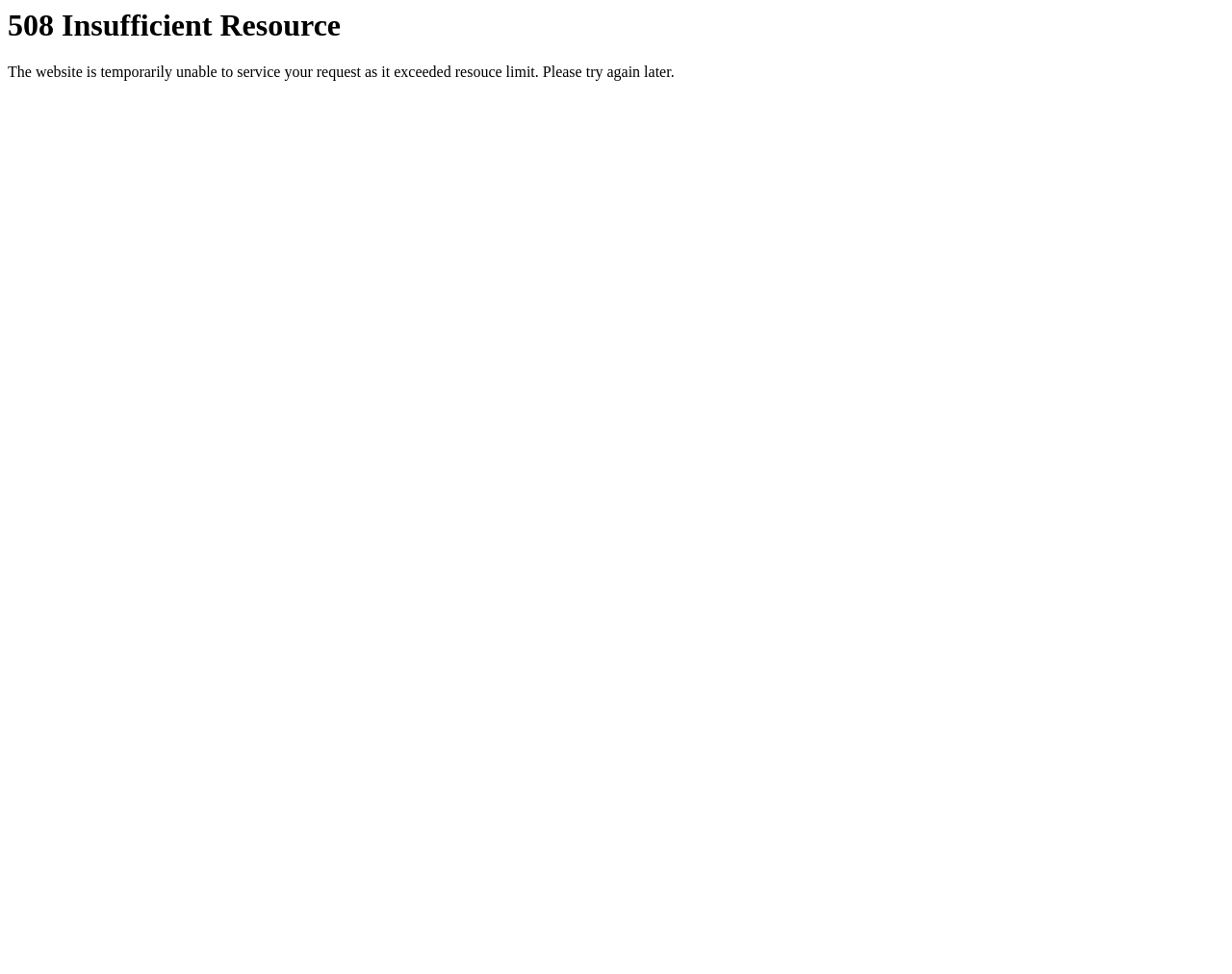Please determine and provide the text content of the webpage's heading.

508 Insufficient Resource